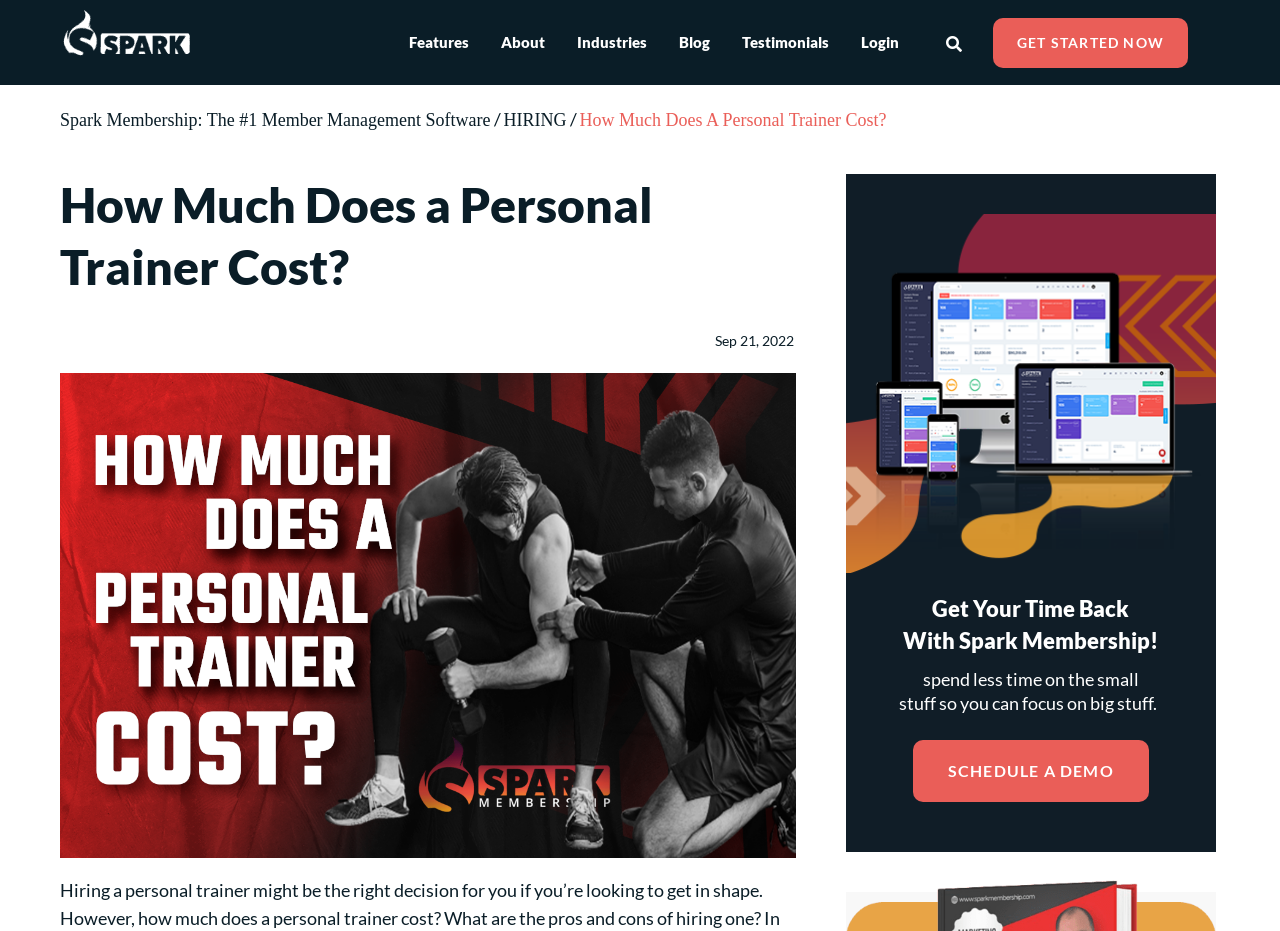Provide a one-word or short-phrase response to the question:
What is the topic of this blog post?

Personal Trainer Cost